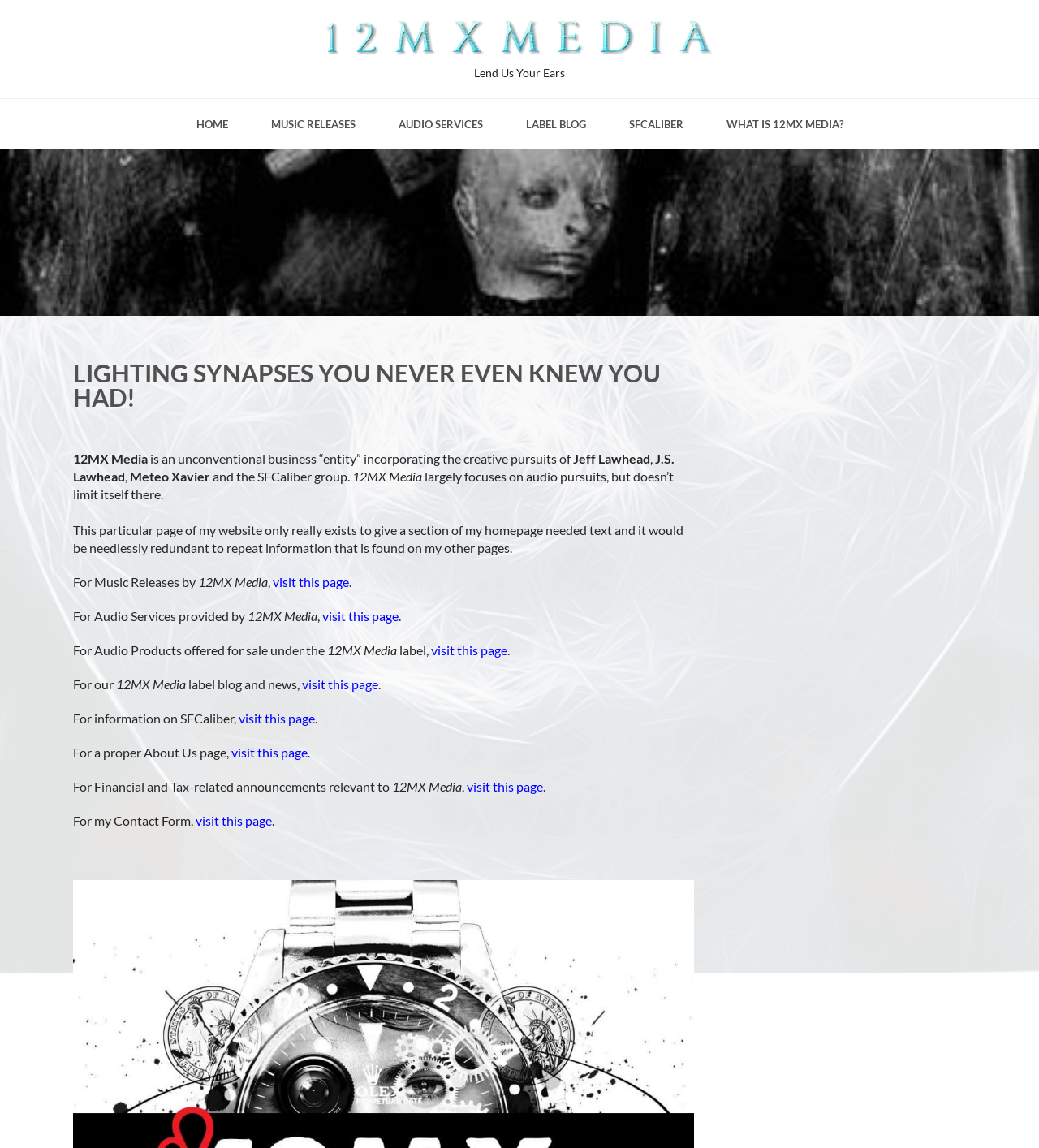What is the name of the business entity?
Craft a detailed and extensive response to the question.

The name of the business entity can be found in the StaticText element with the text '12MX Media' which appears multiple times on the webpage, indicating that it is a central entity being referred to.